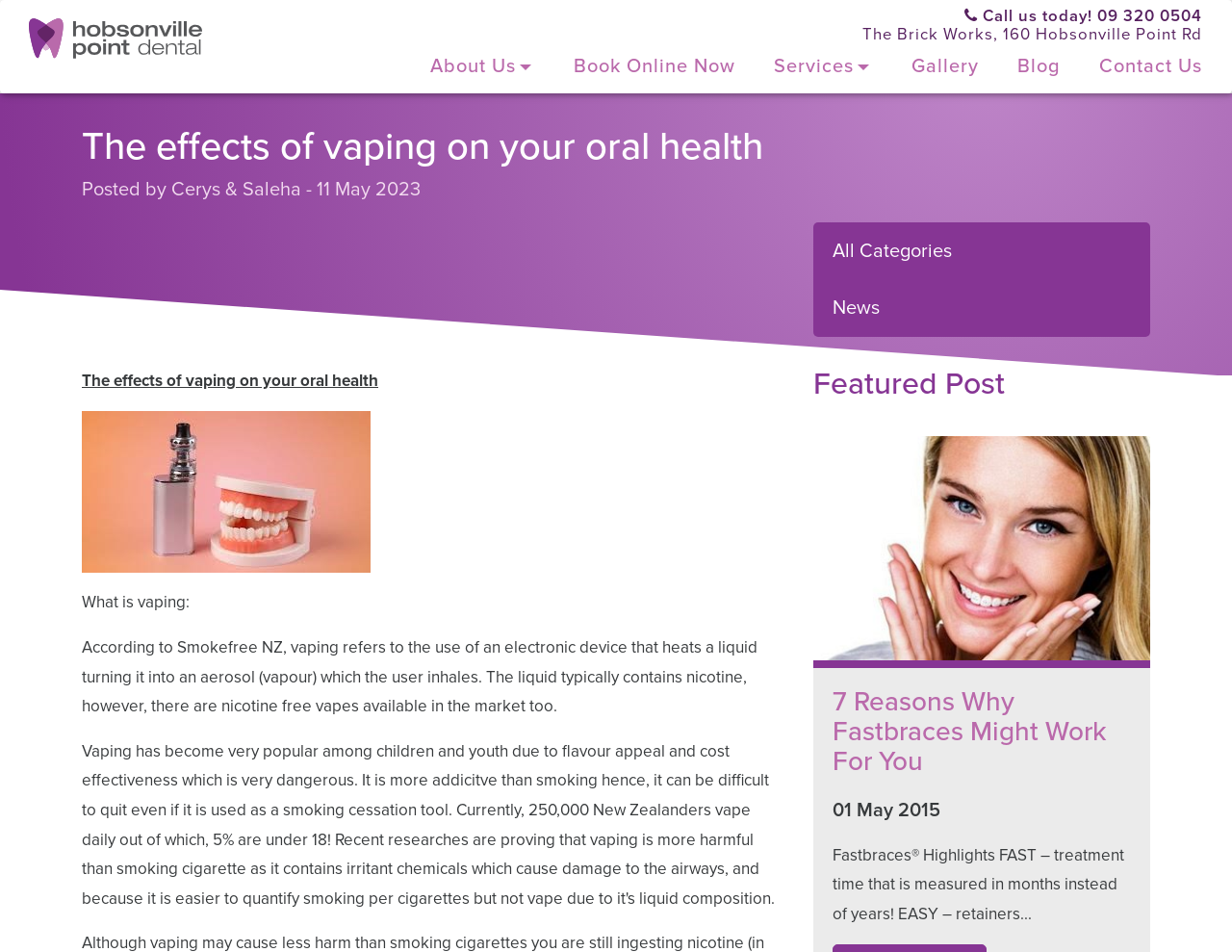Please determine the bounding box coordinates of the element to click in order to execute the following instruction: "Read the 'The effects of vaping on your oral health' article". The coordinates should be four float numbers between 0 and 1, specified as [left, top, right, bottom].

[0.66, 0.458, 0.934, 0.694]